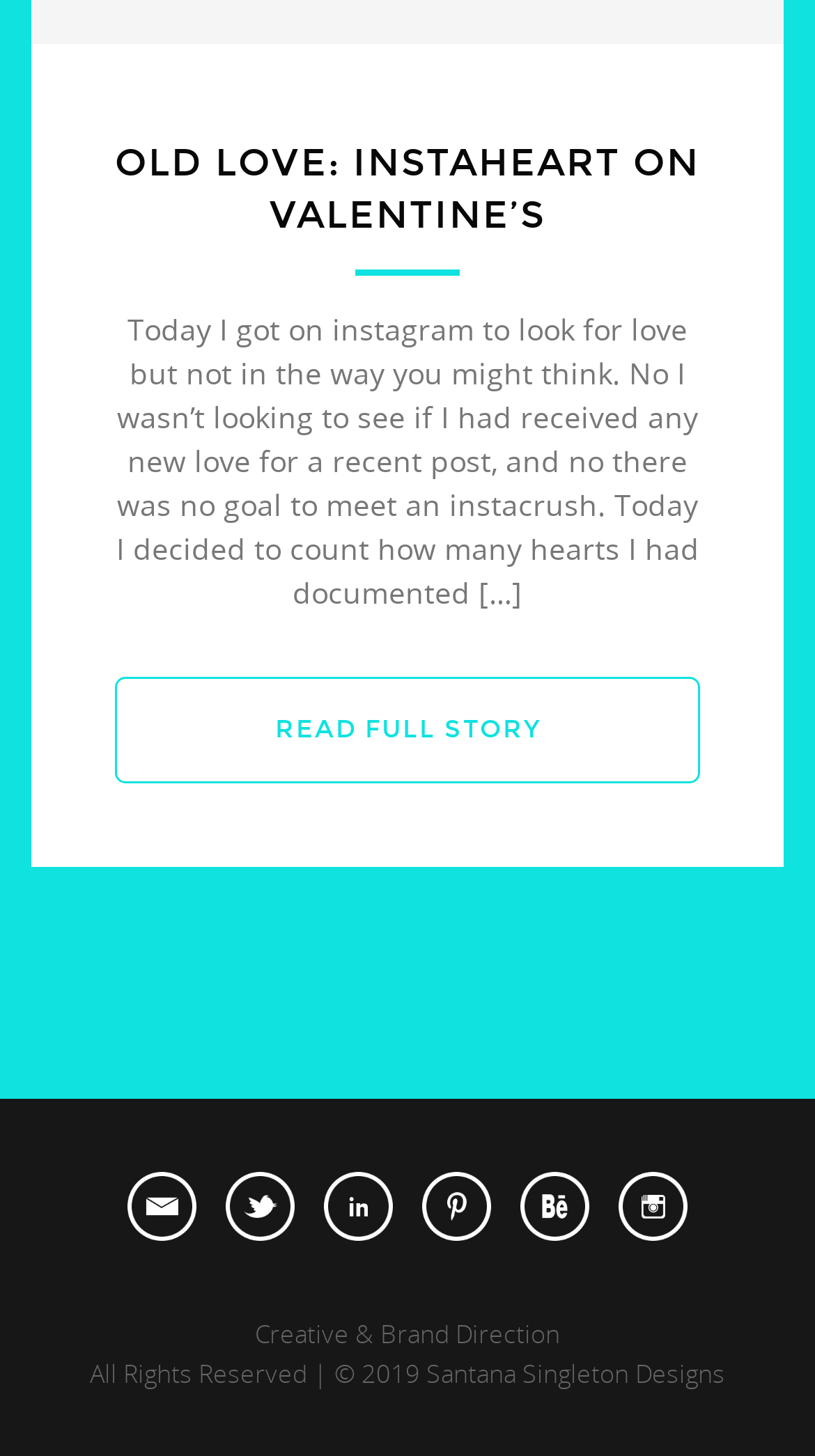From the screenshot, find the bounding box of the UI element matching this description: "name="search" placeholder="Search what you want"". Supply the bounding box coordinates in the form [left, top, right, bottom], each a float between 0 and 1.

None